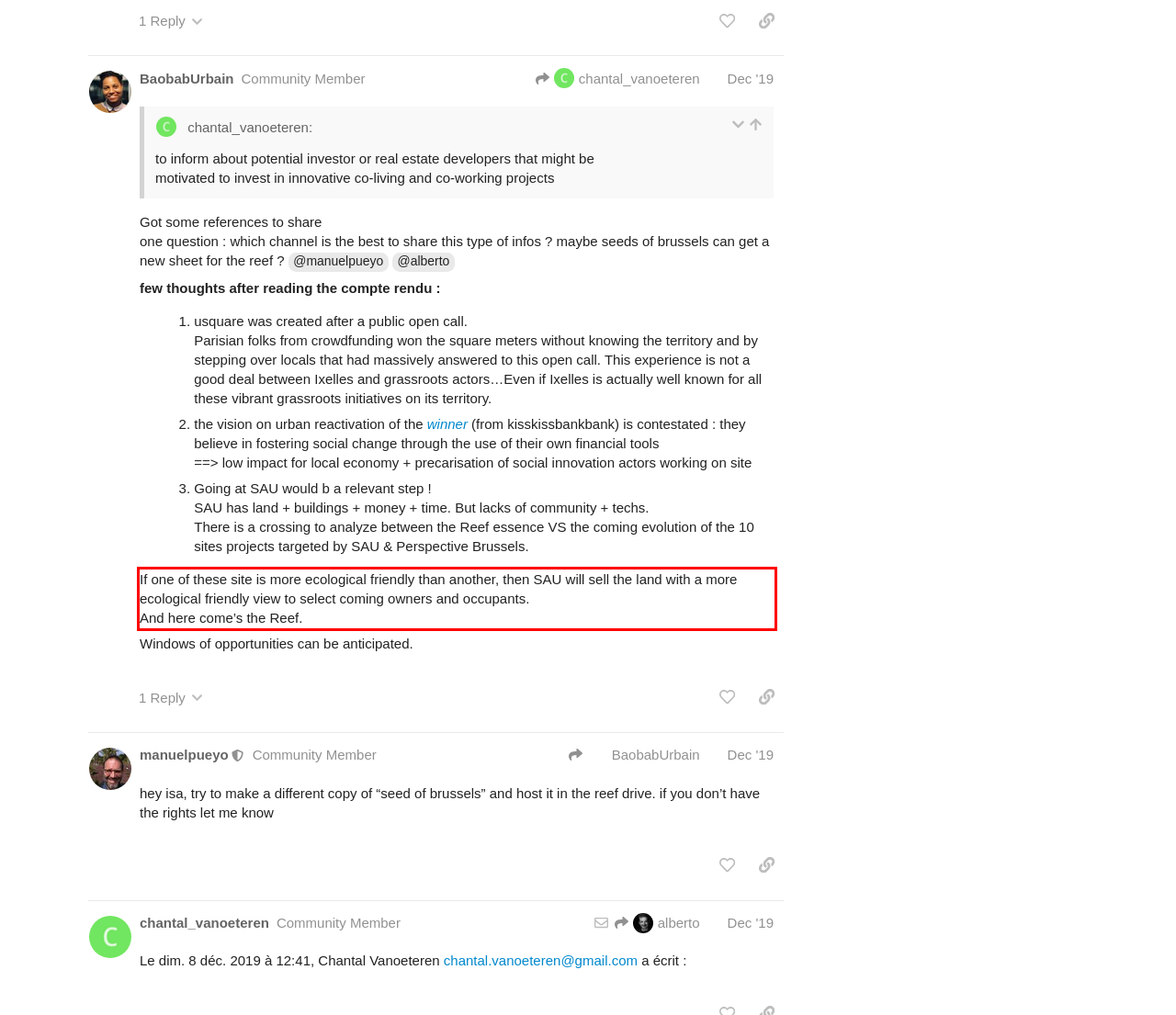Using the provided screenshot of a webpage, recognize and generate the text found within the red rectangle bounding box.

If one of these site is more ecological friendly than another, then SAU will sell the land with a more ecological friendly view to select coming owners and occupants. And here come’s the Reef.